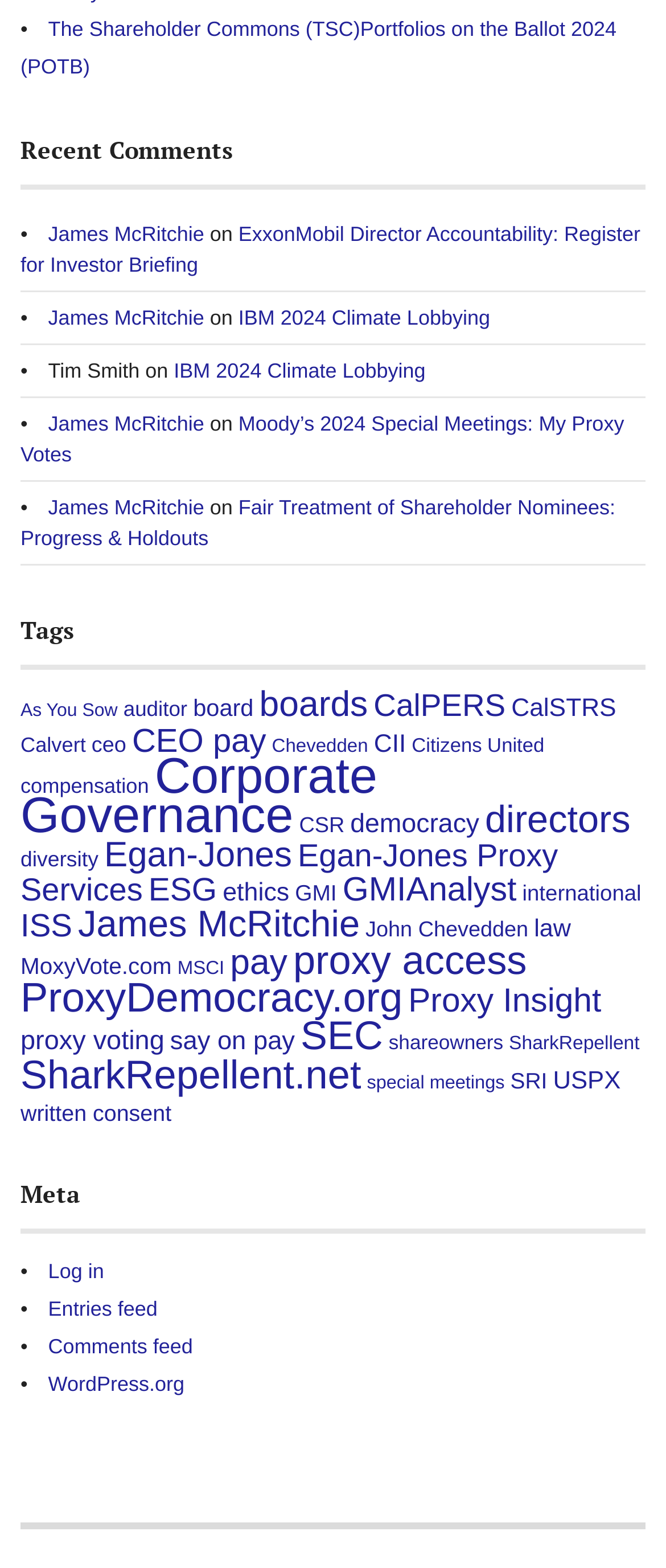How many comments are listed?
Using the visual information, reply with a single word or short phrase.

7